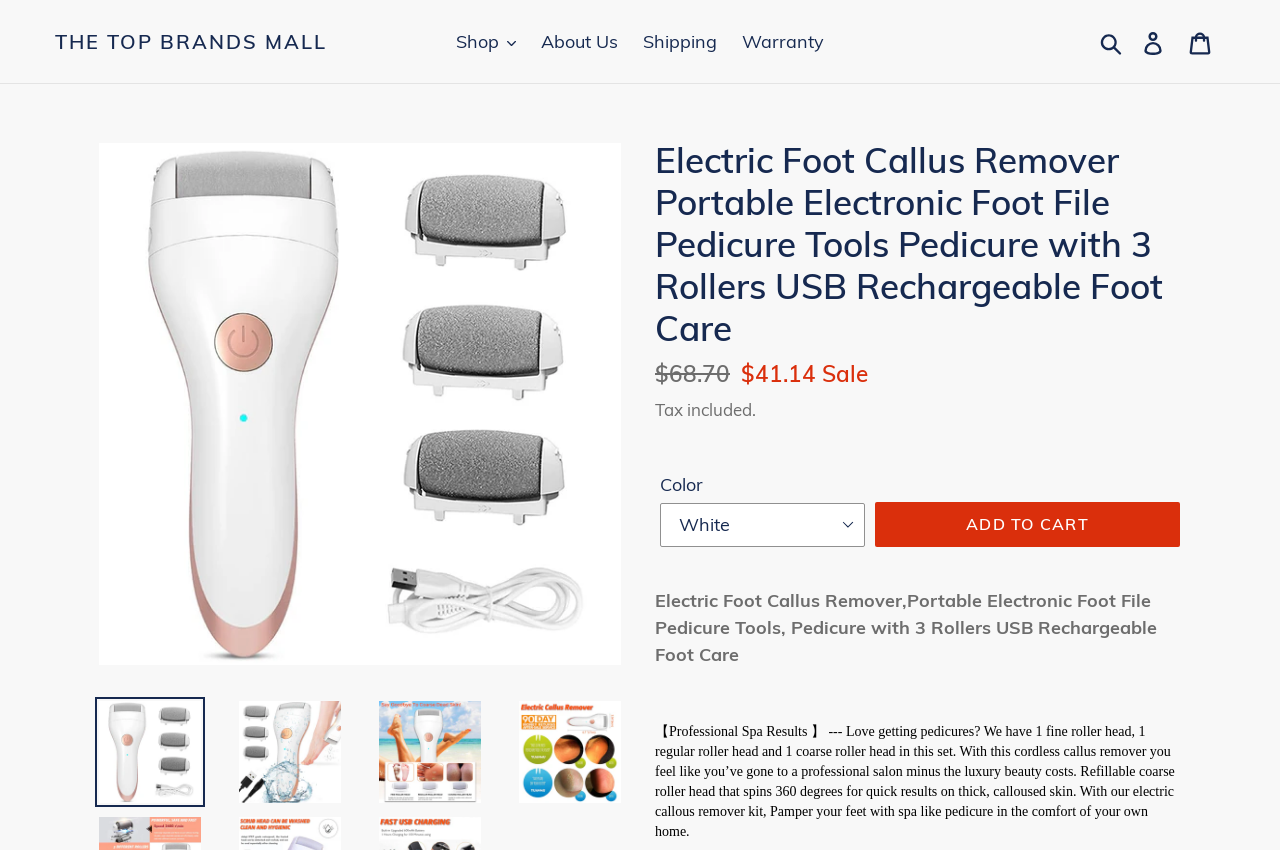What is the regular price of the product?
Please analyze the image and answer the question with as much detail as possible.

I found the regular price of the product by looking at the description list on the webpage, which shows 'Regular price' as '$68.70'.